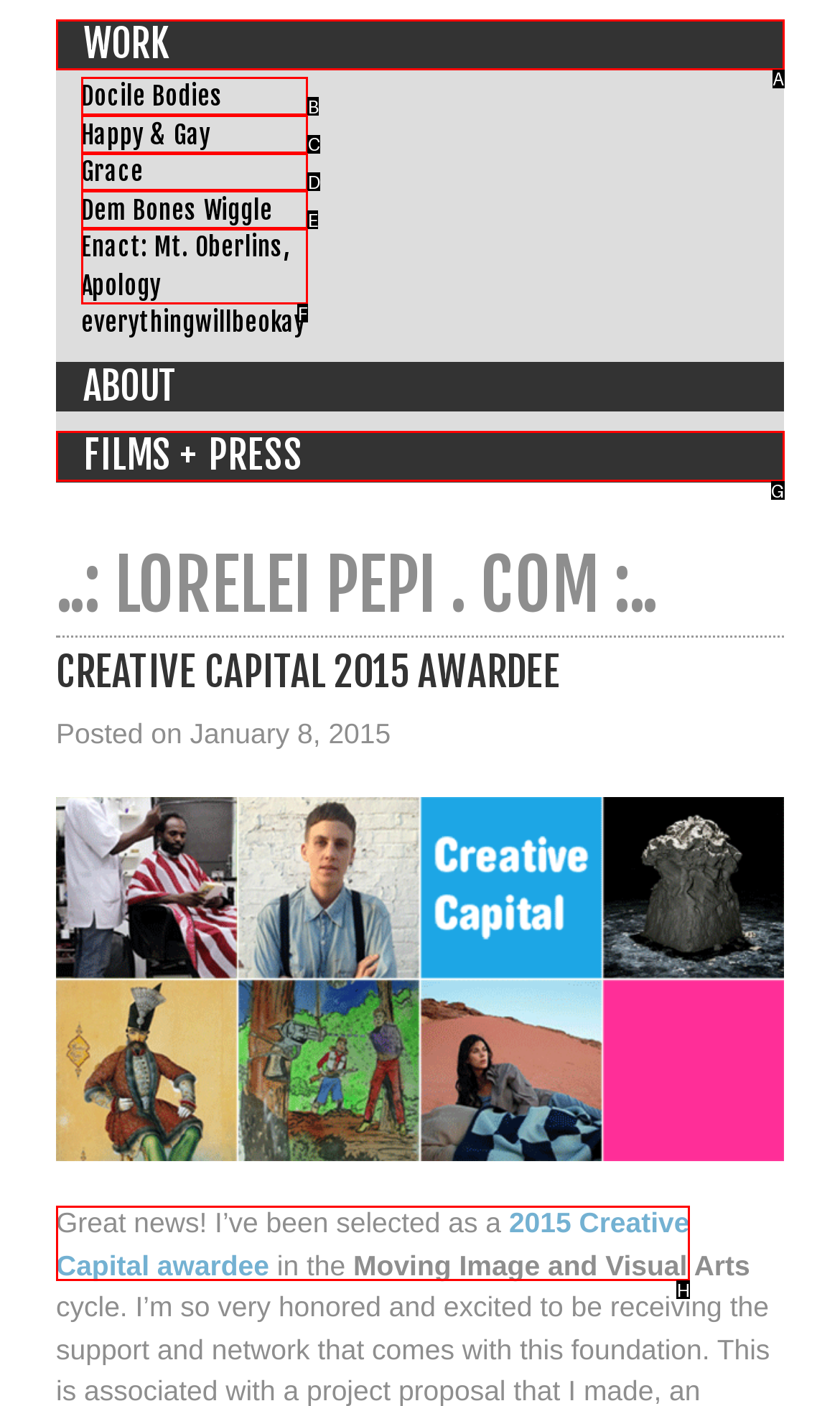Determine the letter of the UI element I should click on to complete the task: Learn more about the 2015 Creative Capital awardee from the provided choices in the screenshot.

H